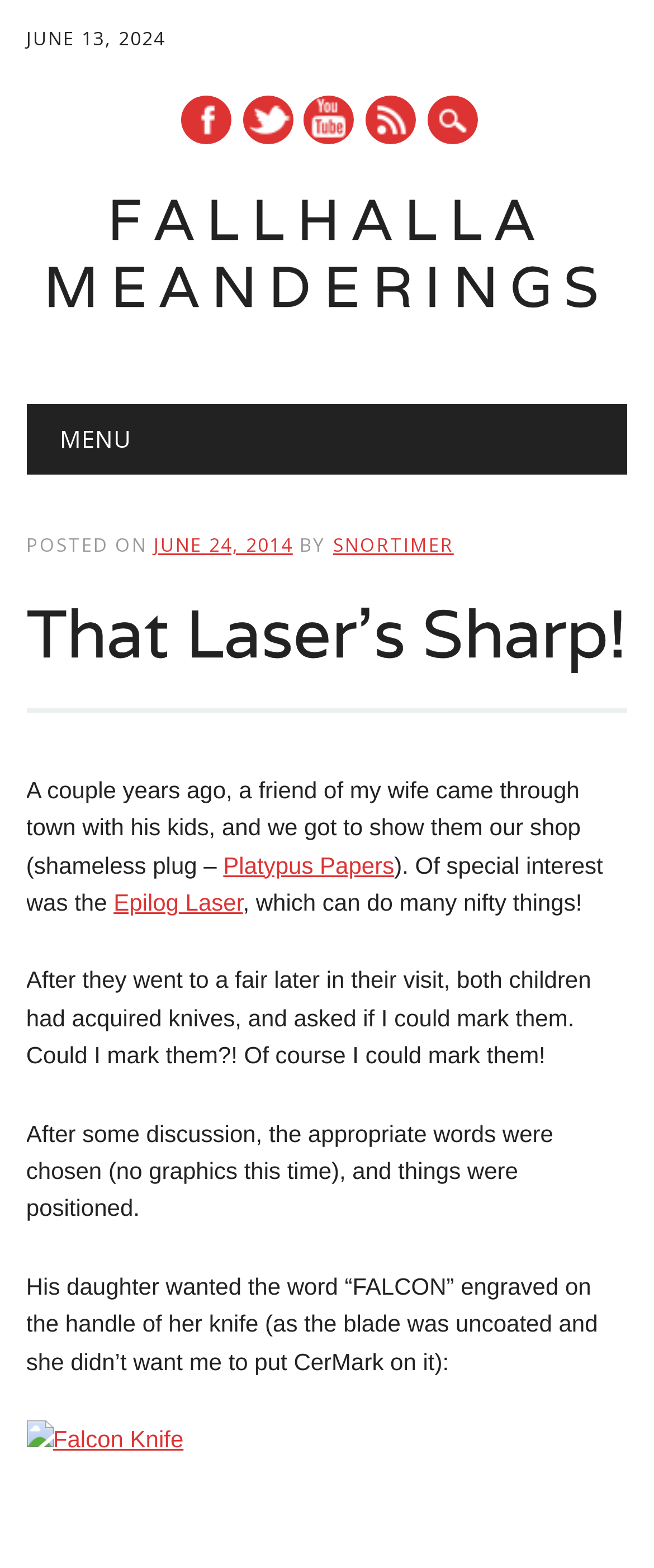Please provide the bounding box coordinates for the element that needs to be clicked to perform the instruction: "Visit Facebook page". The coordinates must consist of four float numbers between 0 and 1, formatted as [left, top, right, bottom].

[0.276, 0.06, 0.353, 0.091]